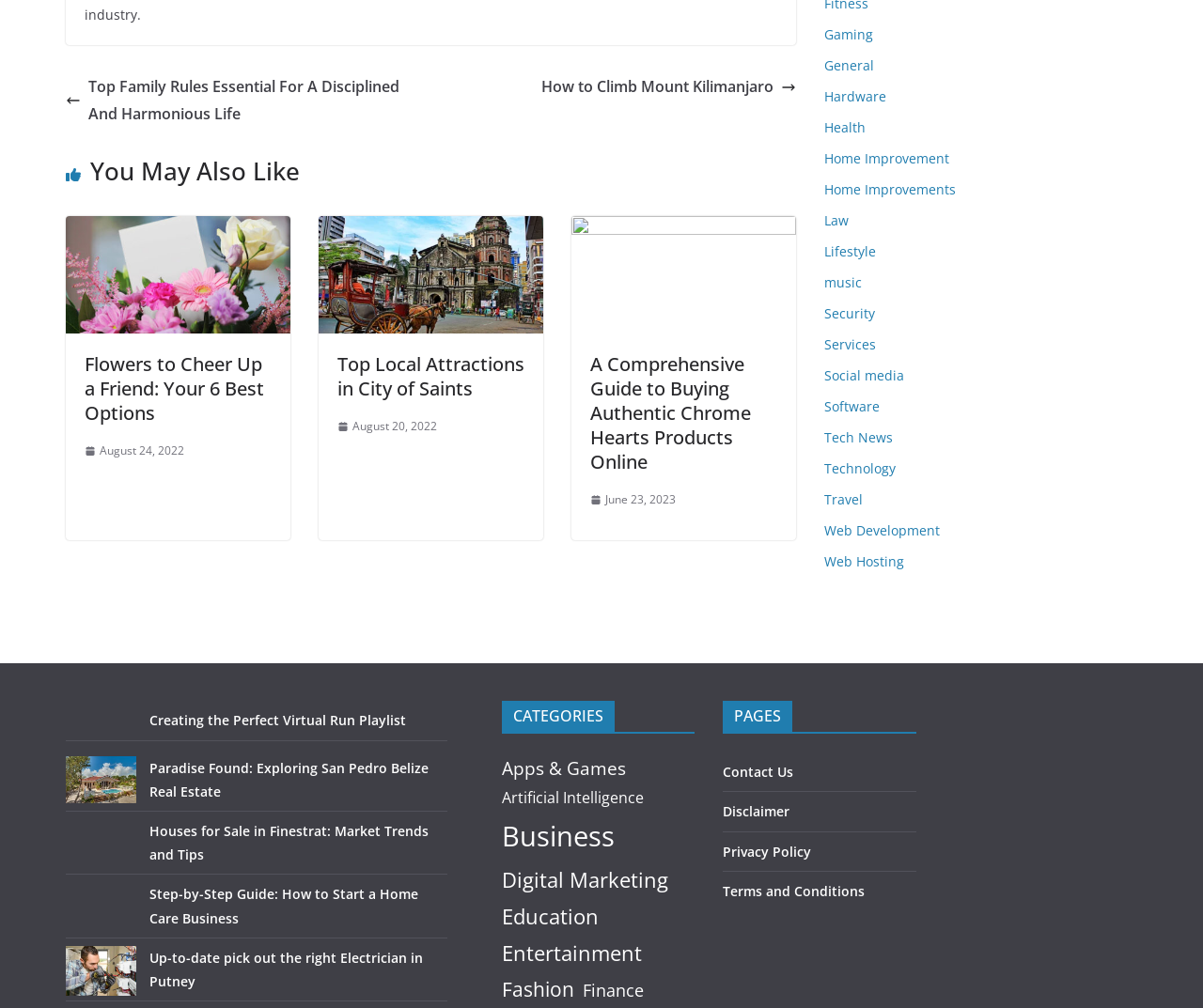Please specify the bounding box coordinates of the element that should be clicked to execute the given instruction: 'Read 'A Comprehensive Guide to Buying Authentic Chrome Hearts Products Online''. Ensure the coordinates are four float numbers between 0 and 1, expressed as [left, top, right, bottom].

[0.491, 0.35, 0.646, 0.471]